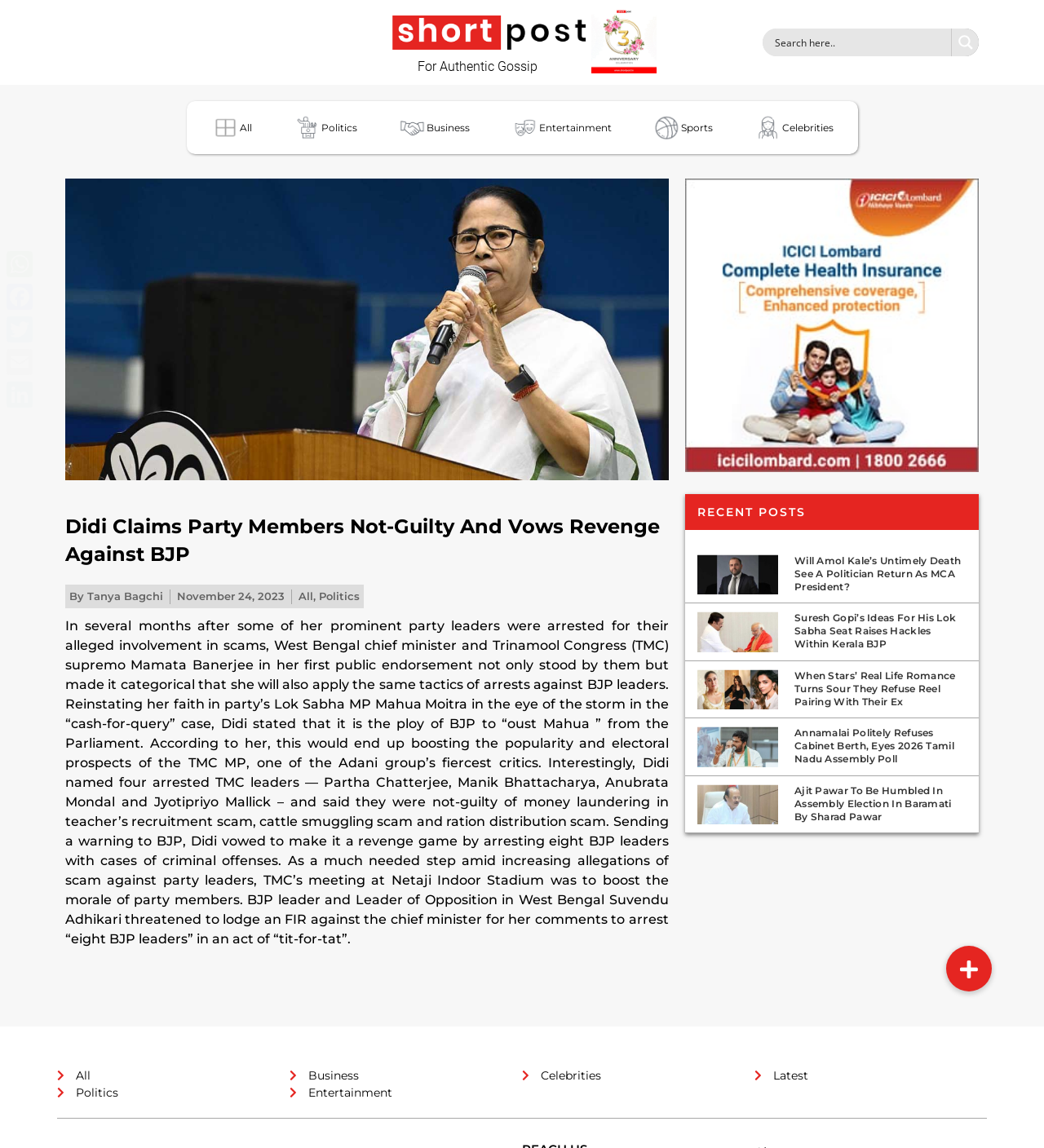Answer the question in a single word or phrase:
What is the title of the second recent post?

Suresh Gopi’s Ideas For His Lok Sabha Seat Raises Hackles Within Kerala BJP